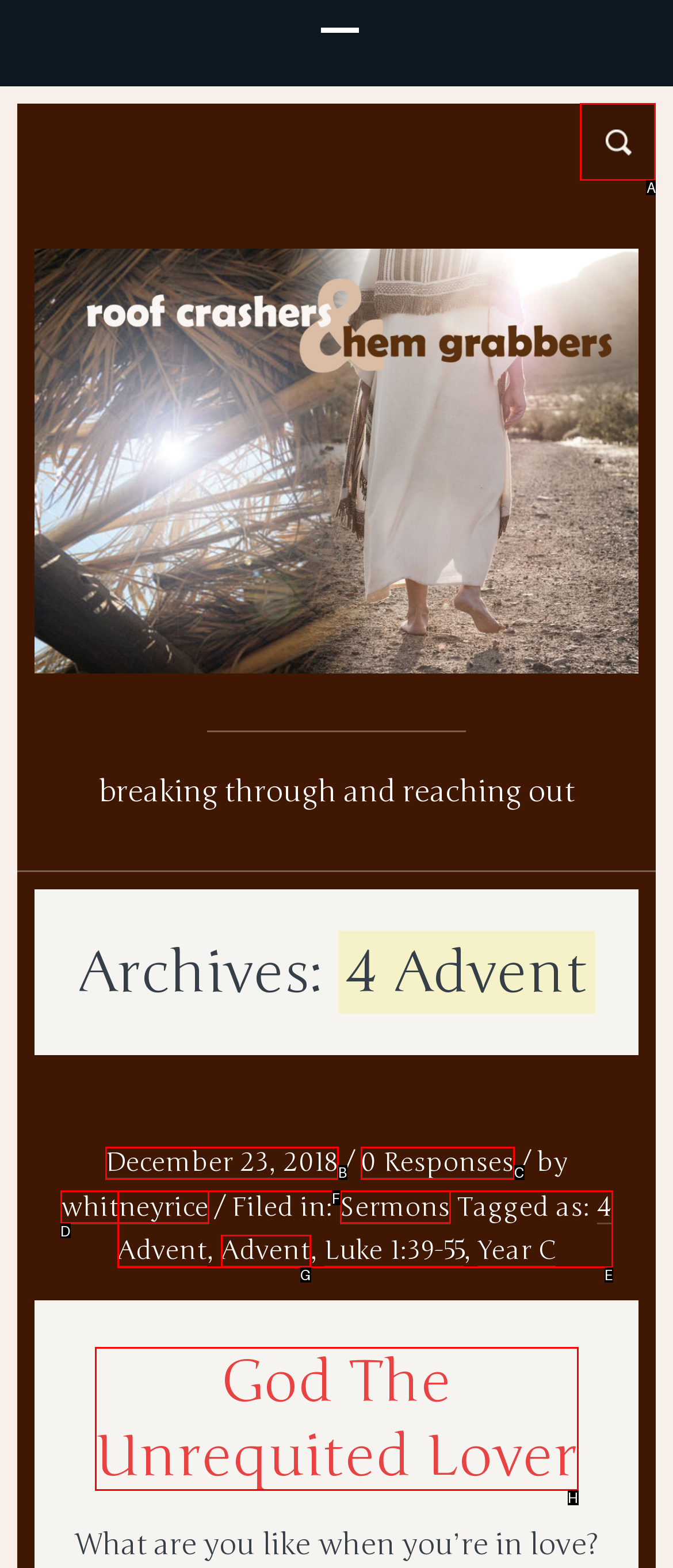Determine which HTML element should be clicked for this task: Open search
Provide the option's letter from the available choices.

A